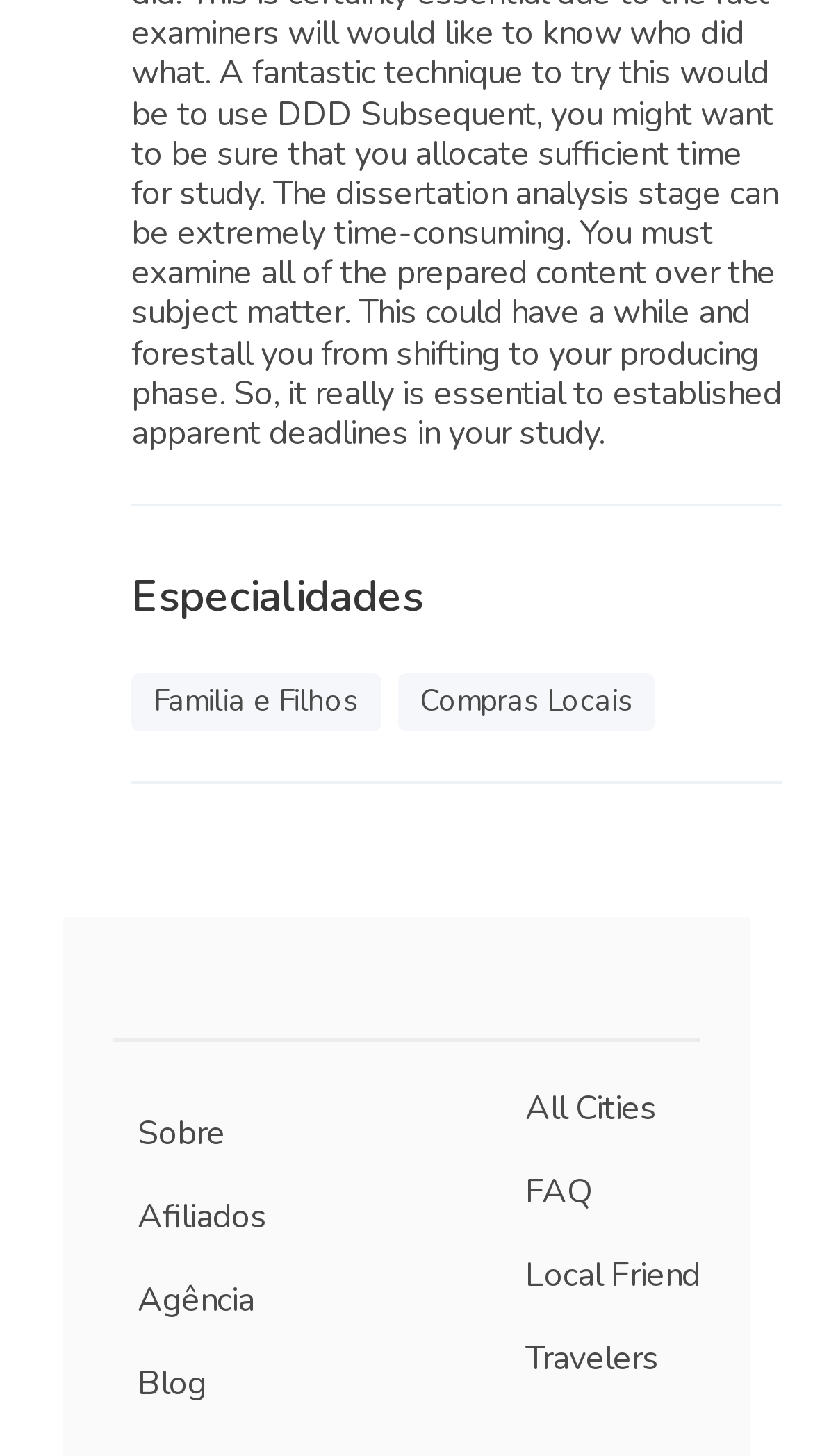Find the bounding box coordinates for the HTML element described in this sentence: "parent_node: NAME * name="author"". Provide the coordinates as four float numbers between 0 and 1, in the format [left, top, right, bottom].

None